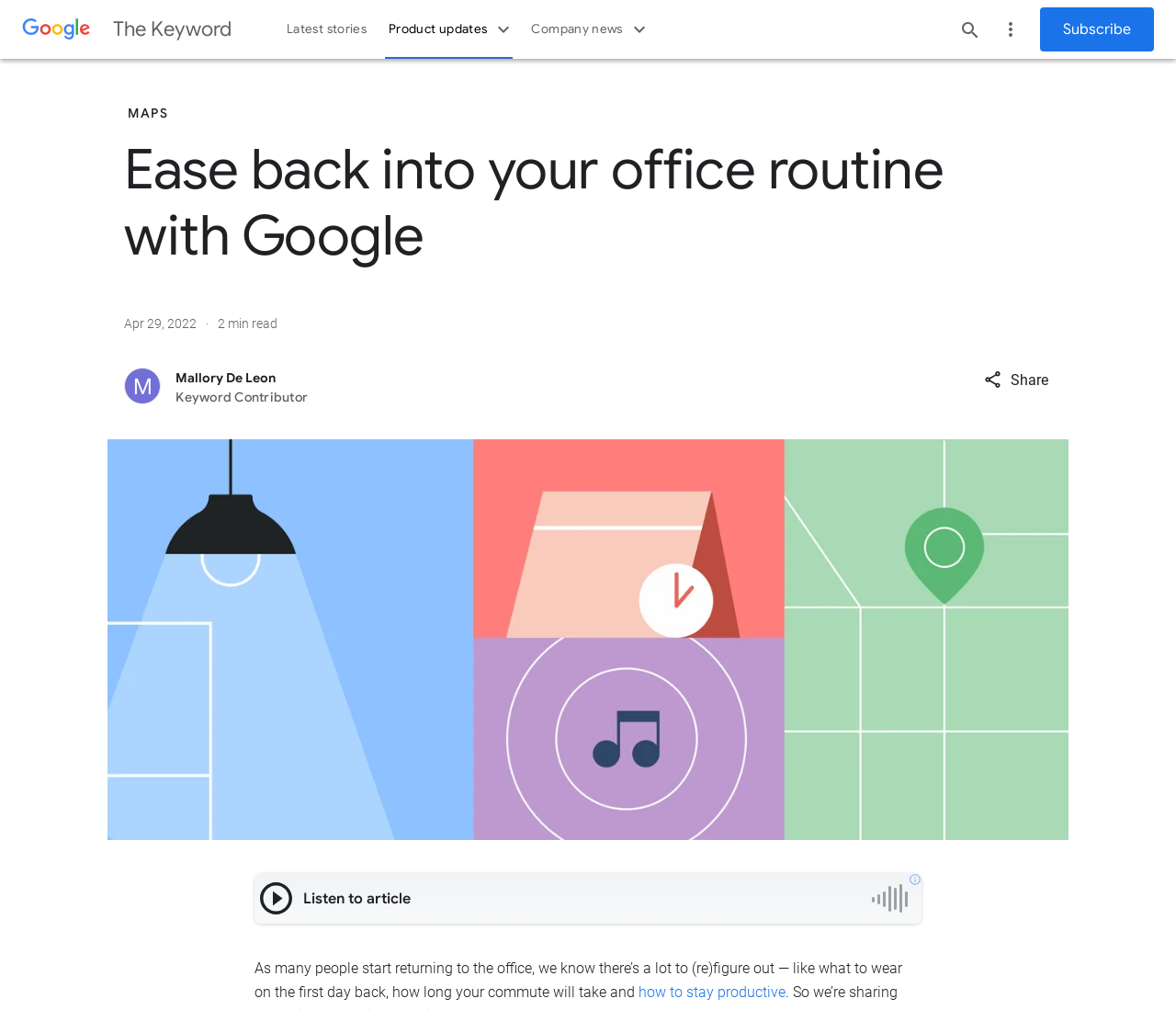Could you determine the bounding box coordinates of the clickable element to complete the instruction: "Read the latest stories"? Provide the coordinates as four float numbers between 0 and 1, i.e., [left, top, right, bottom].

[0.234, 0.0, 0.321, 0.058]